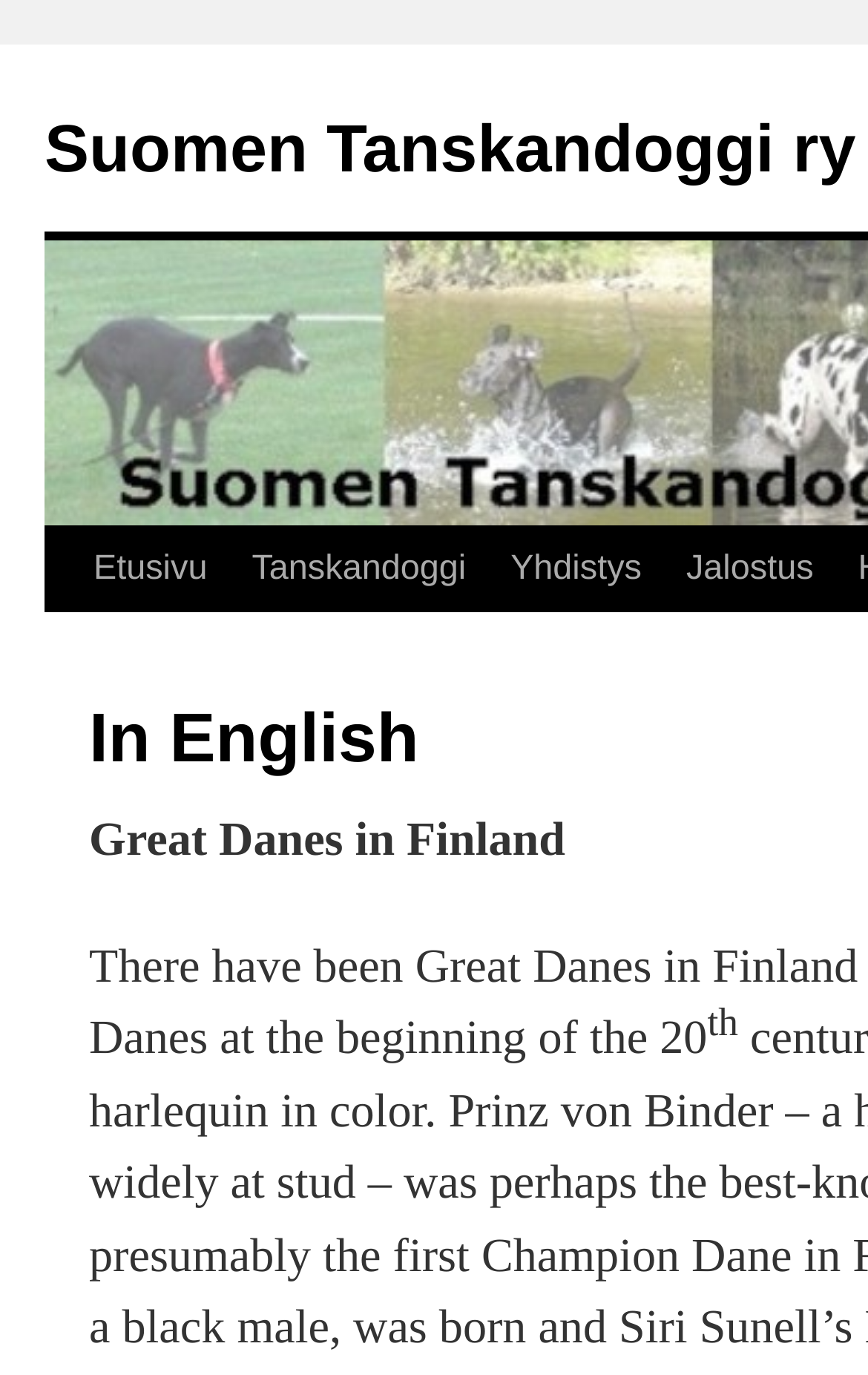Locate the bounding box of the UI element described in the following text: "Suomen Tanskandoggi ry".

[0.051, 0.083, 0.986, 0.136]